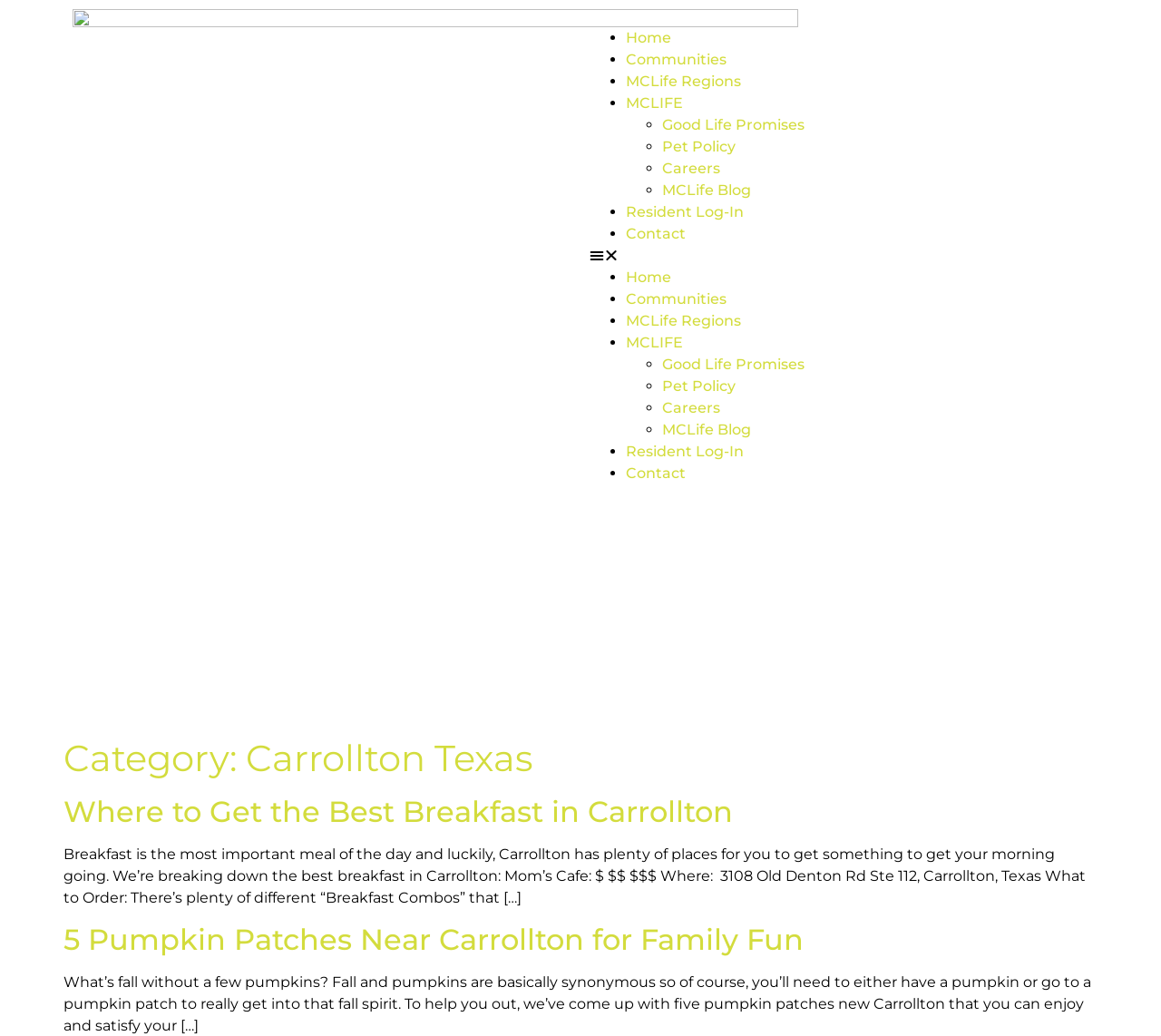Generate the text content of the main headline of the webpage.

Category: Carrollton Texas